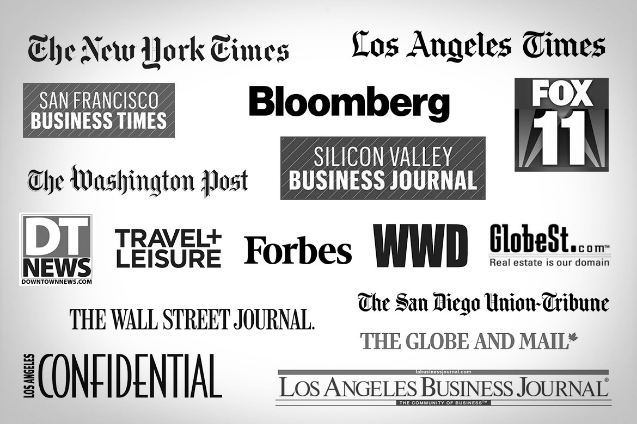Identify and describe all the elements present in the image.

This image showcases a collage of prominent media outlet logos, which highlights the extensive media coverage and recognition that Downtown Los Angeles (DTLA) has received. Featured prominently are respected names such as **The New York Times**, **Los Angeles Times**, **Bloomberg**, **The Wall Street Journal**, and **Forbes**, among others. The diverse range of sources, including local and national publications, illustrates the multifaceted public relations efforts aimed at promoting DTLA as a vibrant and dynamic urban center. This visual representation emphasizes the significant impact of media partnerships on positioning DTLA as a key destination for investment and business development, further enhancing its reputation in both regional and international markets.